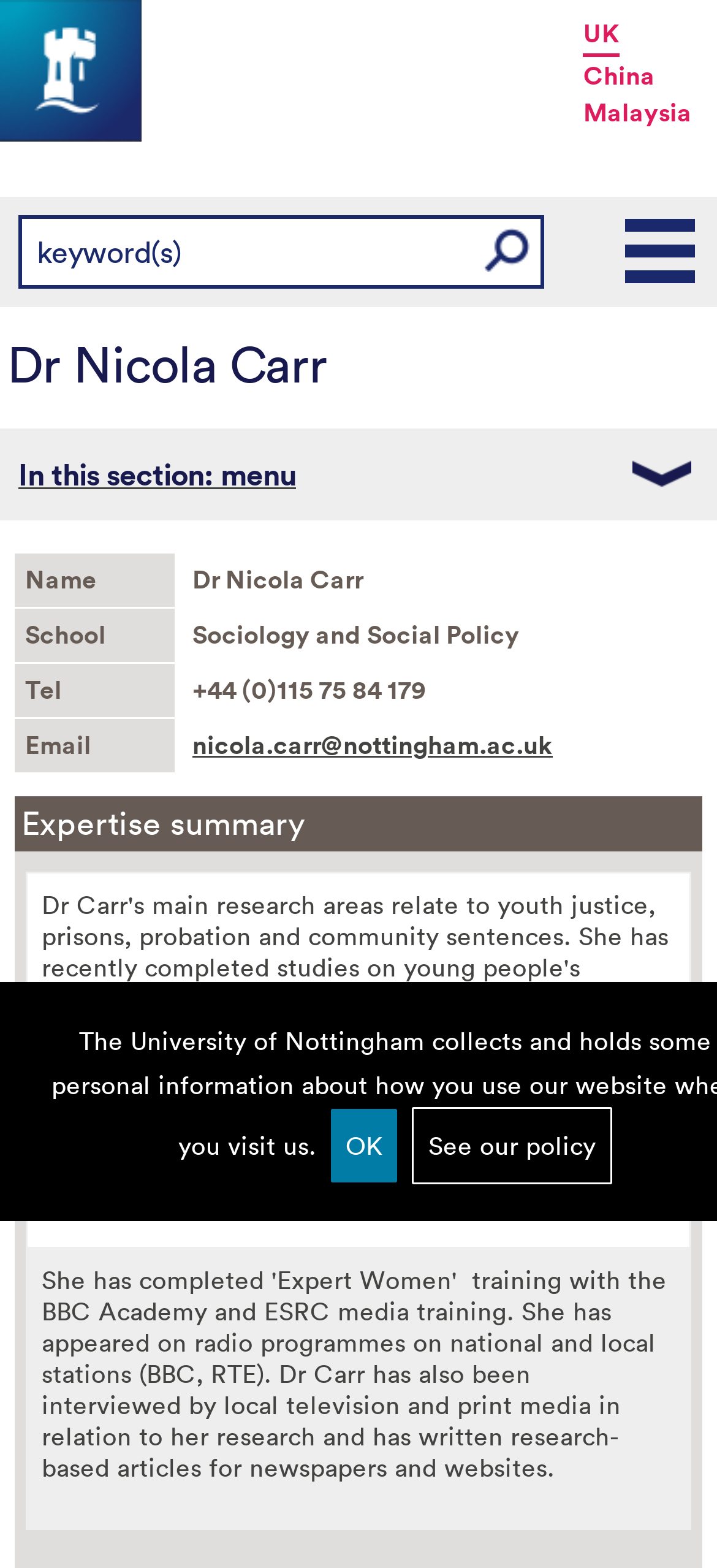Reply to the question with a single word or phrase:
What is Dr Nicola Carr's phone number?

+44 (0)115 75 84 179